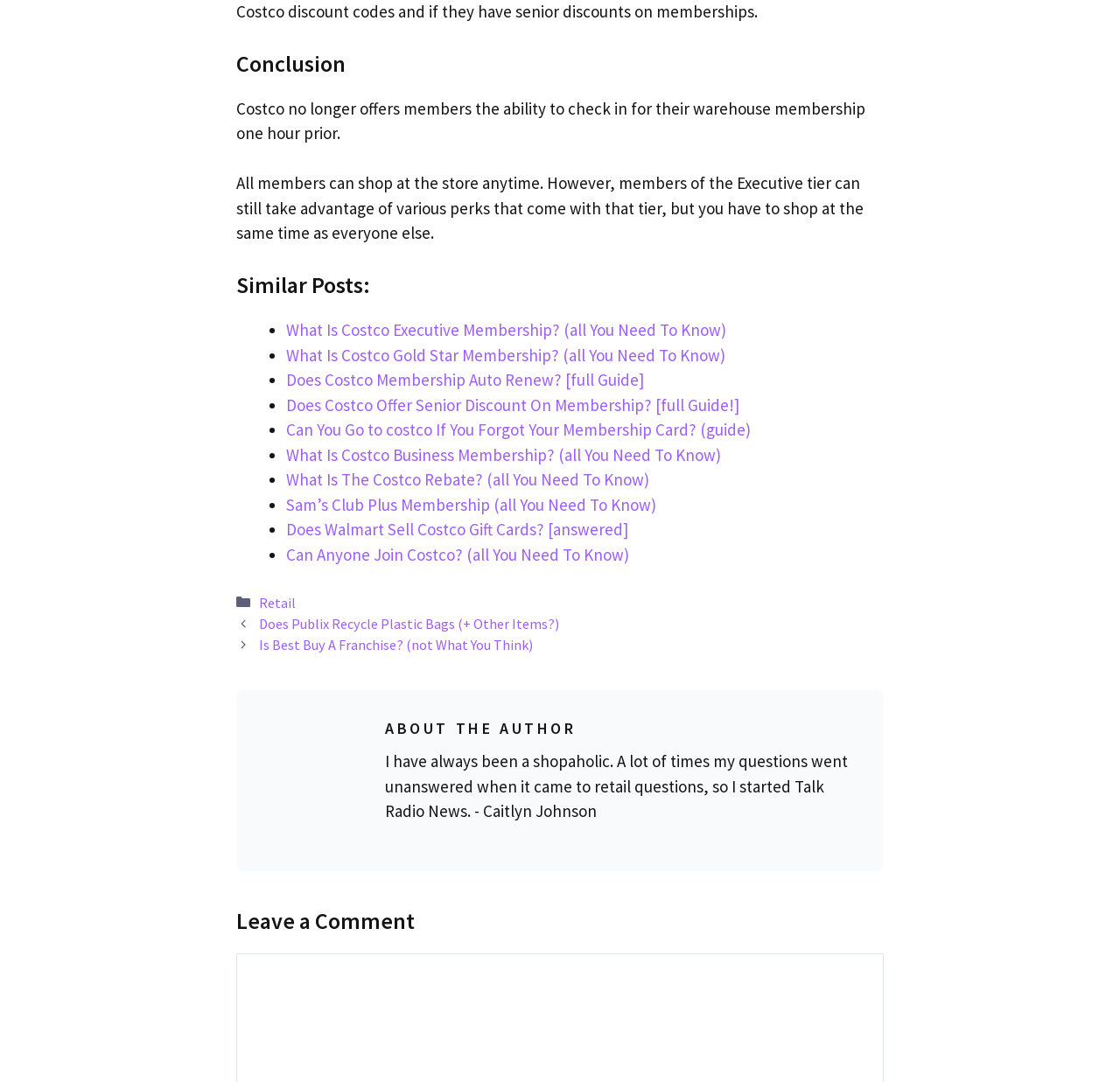Show the bounding box coordinates of the region that should be clicked to follow the instruction: "Click on 'Next'."

[0.231, 0.588, 0.478, 0.604]